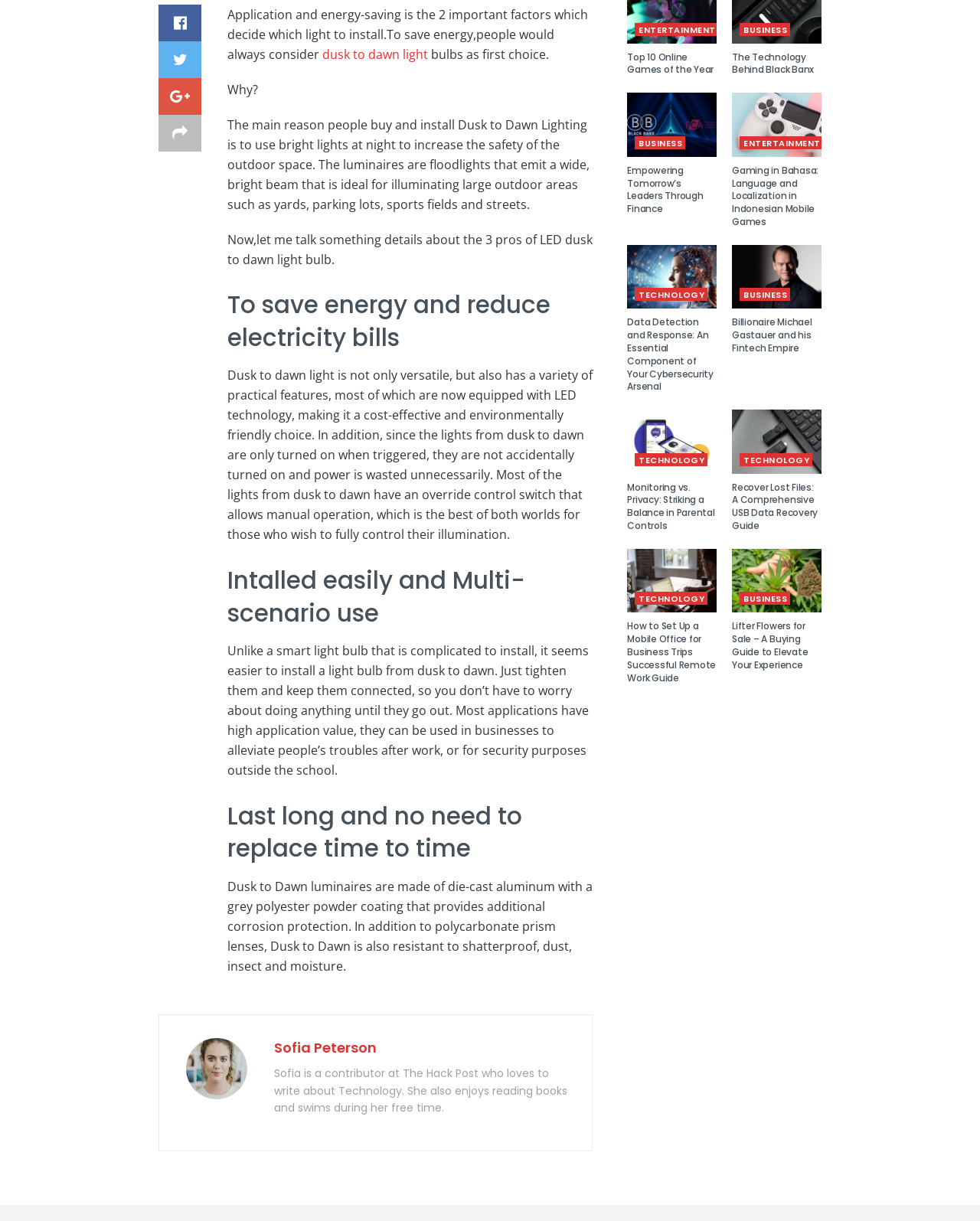From the screenshot, find the bounding box of the UI element matching this description: "The Technology Behind Black Banx". Supply the bounding box coordinates in the form [left, top, right, bottom], each a float between 0 and 1.

[0.747, 0.041, 0.831, 0.062]